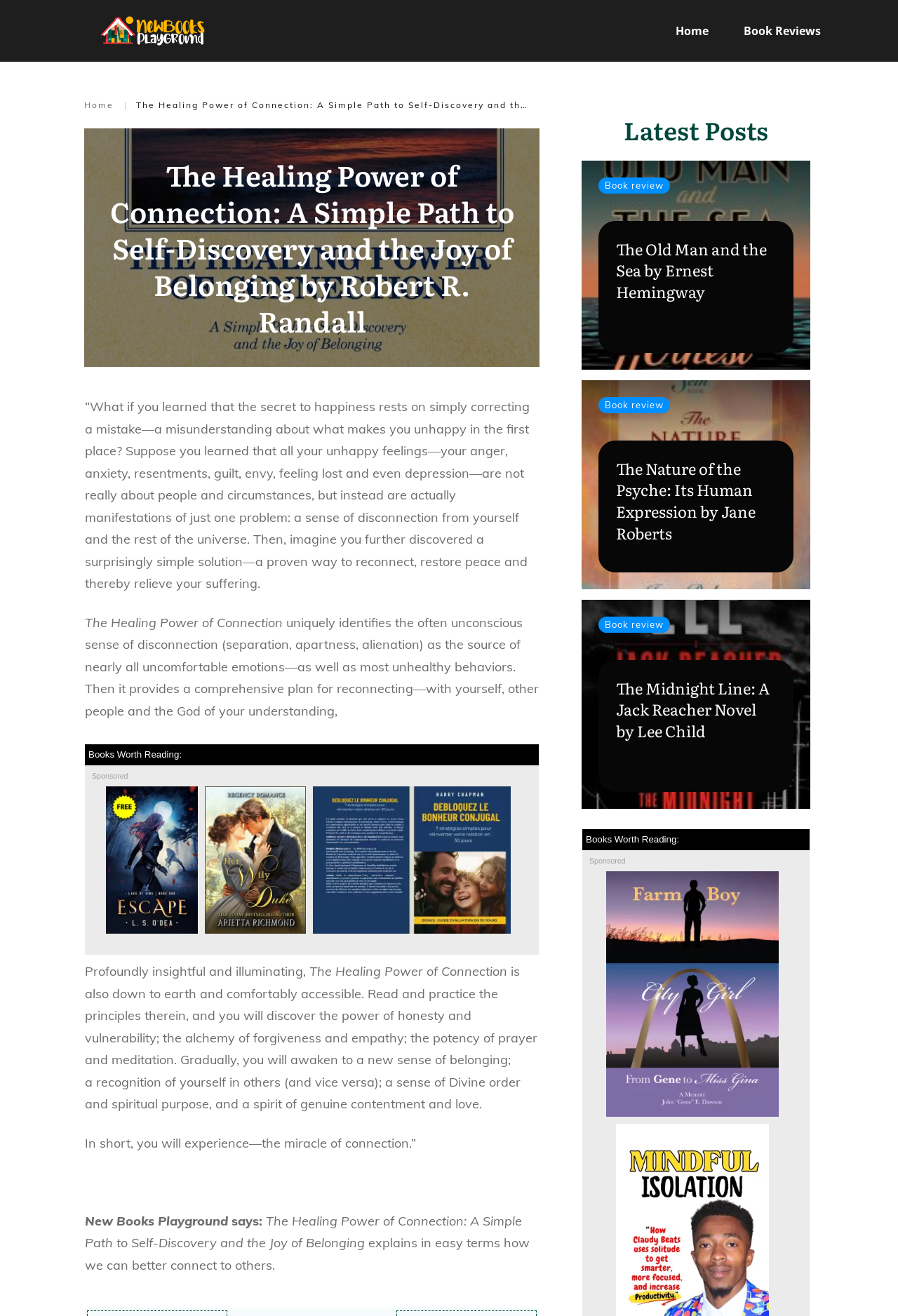Locate the bounding box coordinates of the clickable area to execute the instruction: "View the sponsored book". Provide the coordinates as four float numbers between 0 and 1, represented as [left, top, right, bottom].

[0.118, 0.684, 0.228, 0.696]